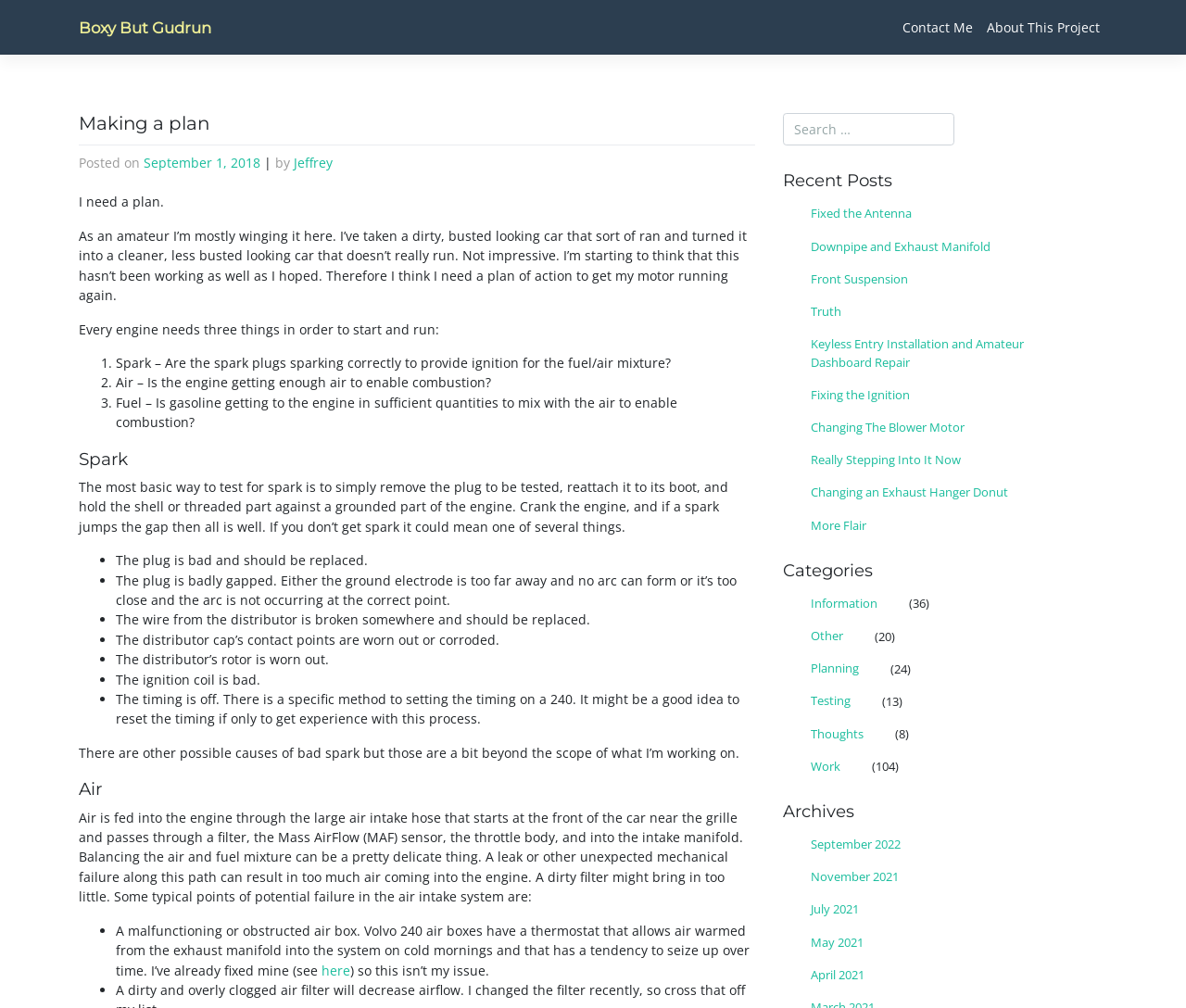Please locate the bounding box coordinates of the element's region that needs to be clicked to follow the instruction: "Click on the 'Contact Me' link". The bounding box coordinates should be provided as four float numbers between 0 and 1, i.e., [left, top, right, bottom].

[0.755, 0.01, 0.826, 0.044]